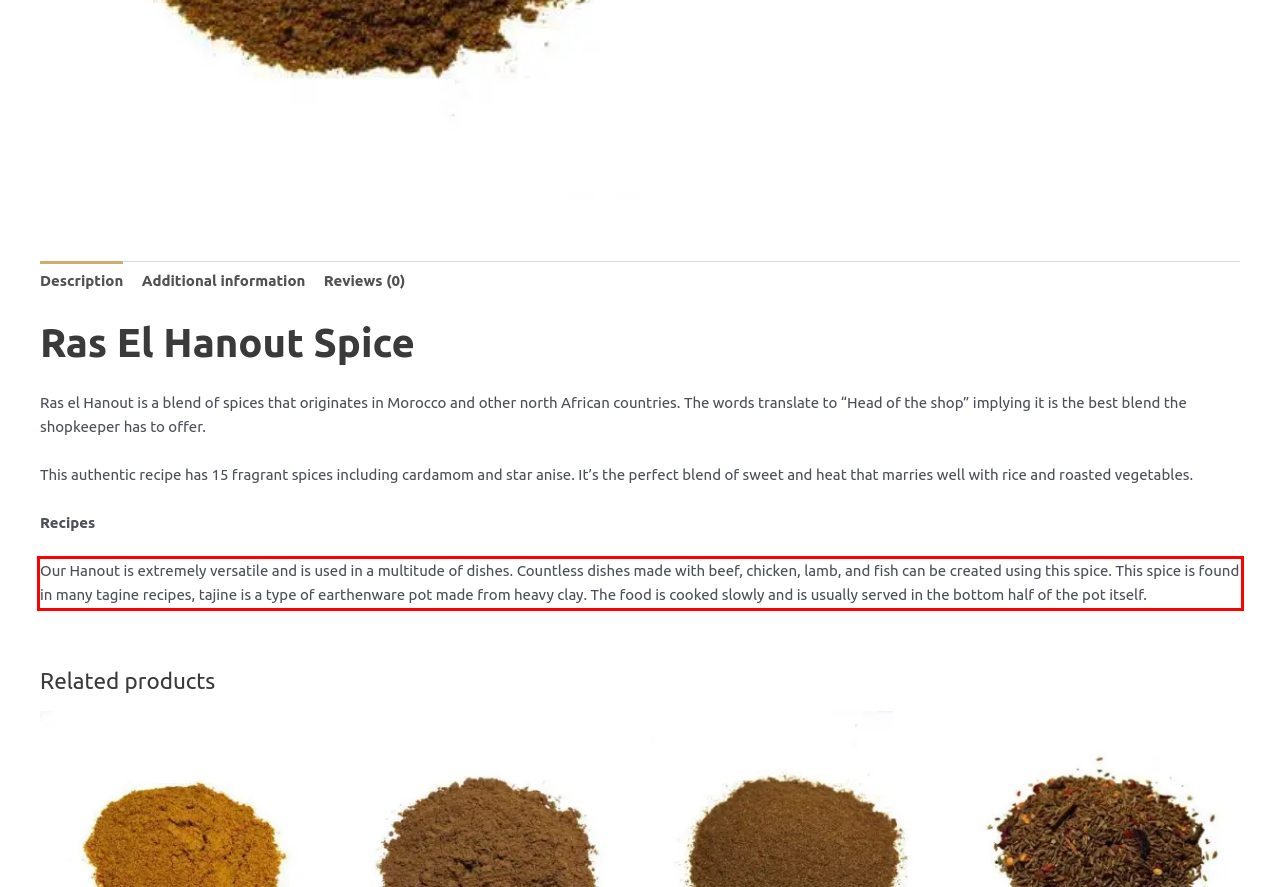There is a screenshot of a webpage with a red bounding box around a UI element. Please use OCR to extract the text within the red bounding box.

Our Hanout is extremely versatile and is used in a multitude of dishes. Countless dishes made with beef, chicken, lamb, and fish can be created using this spice. This spice is found in many tagine recipes, tajine is a type of earthenware pot made from heavy clay. The food is cooked slowly and is usually served in the bottom half of the pot itself.